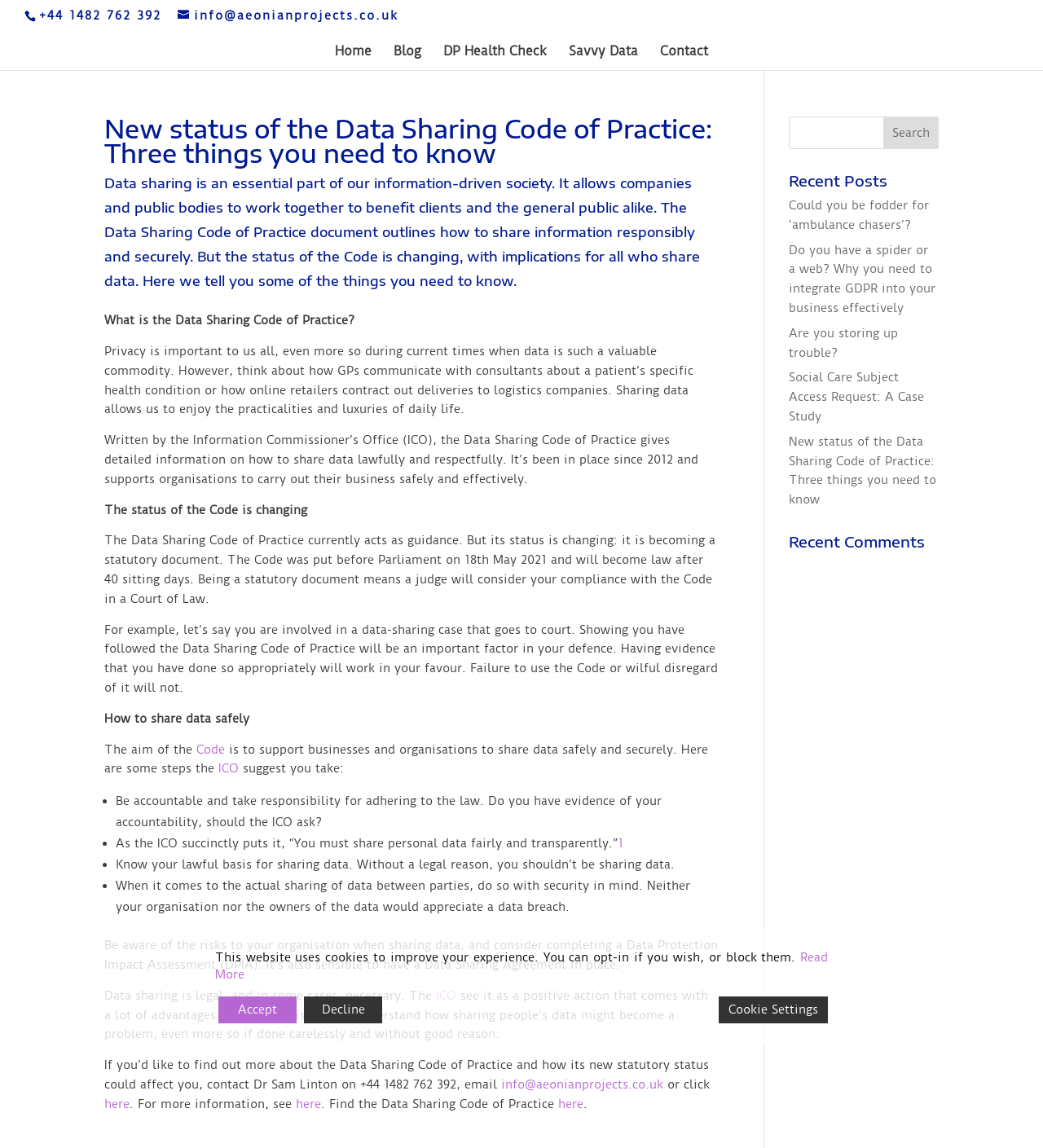Extract the primary heading text from the webpage.

New status of the Data Sharing Code of Practice: Three things you need to know